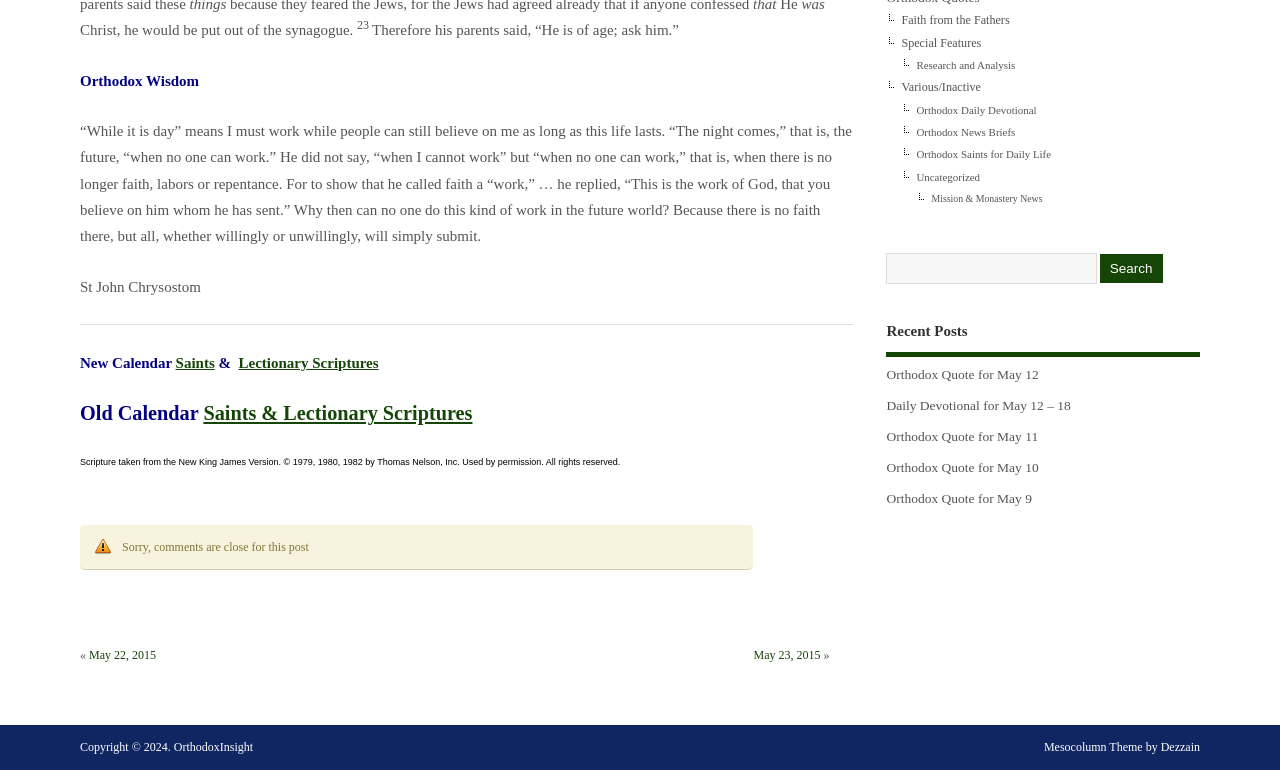Determine the bounding box coordinates of the UI element described by: "Orthodox Quote for May 10".

[0.693, 0.597, 0.811, 0.617]